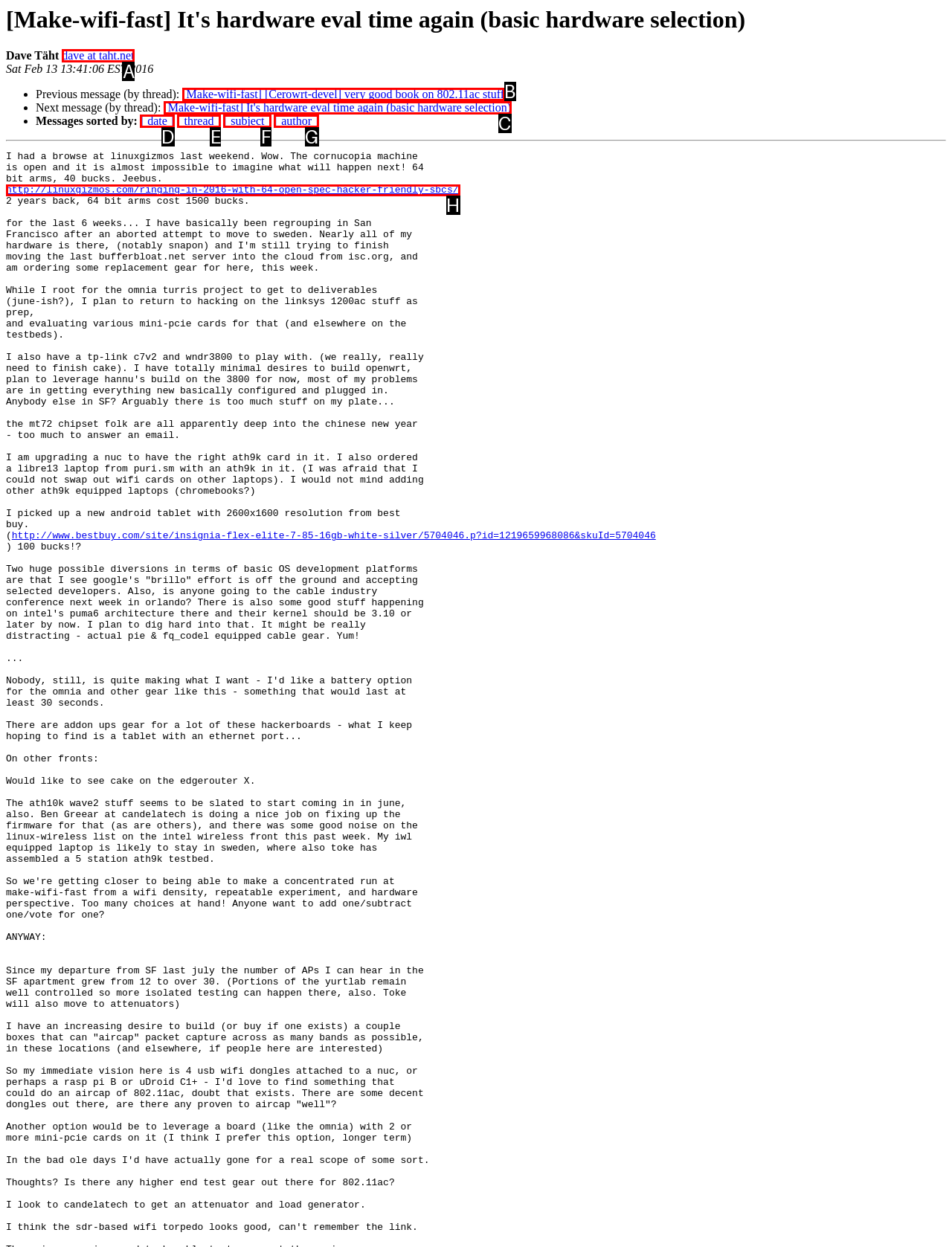Point out the HTML element that matches the following description: dave at taht.net
Answer with the letter from the provided choices.

A